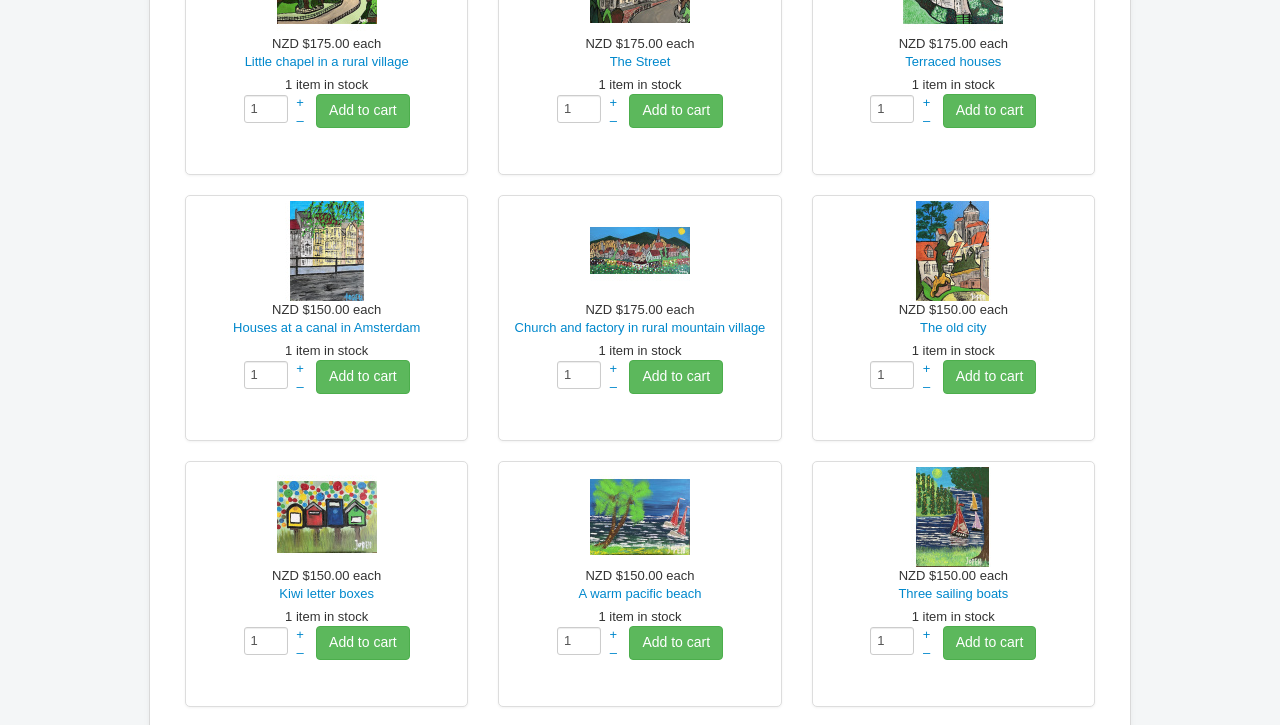Please identify the bounding box coordinates of the region to click in order to complete the given instruction: "Increase quantity of The Street". The coordinates should be four float numbers between 0 and 1, i.e., [left, top, right, bottom].

[0.472, 0.131, 0.486, 0.154]